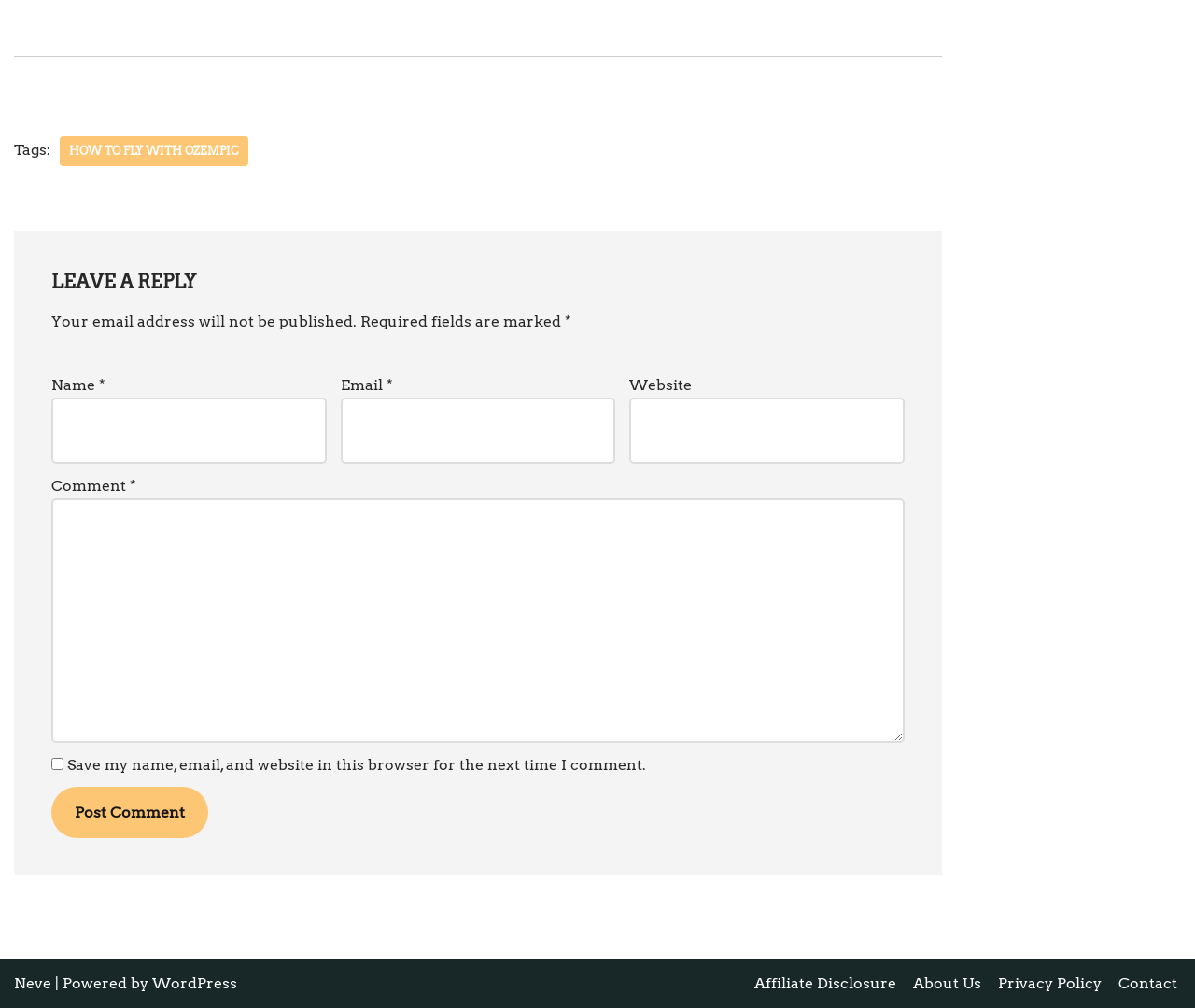Specify the bounding box coordinates for the region that must be clicked to perform the given instruction: "Click on the 'Post Comment' button".

[0.043, 0.78, 0.174, 0.832]